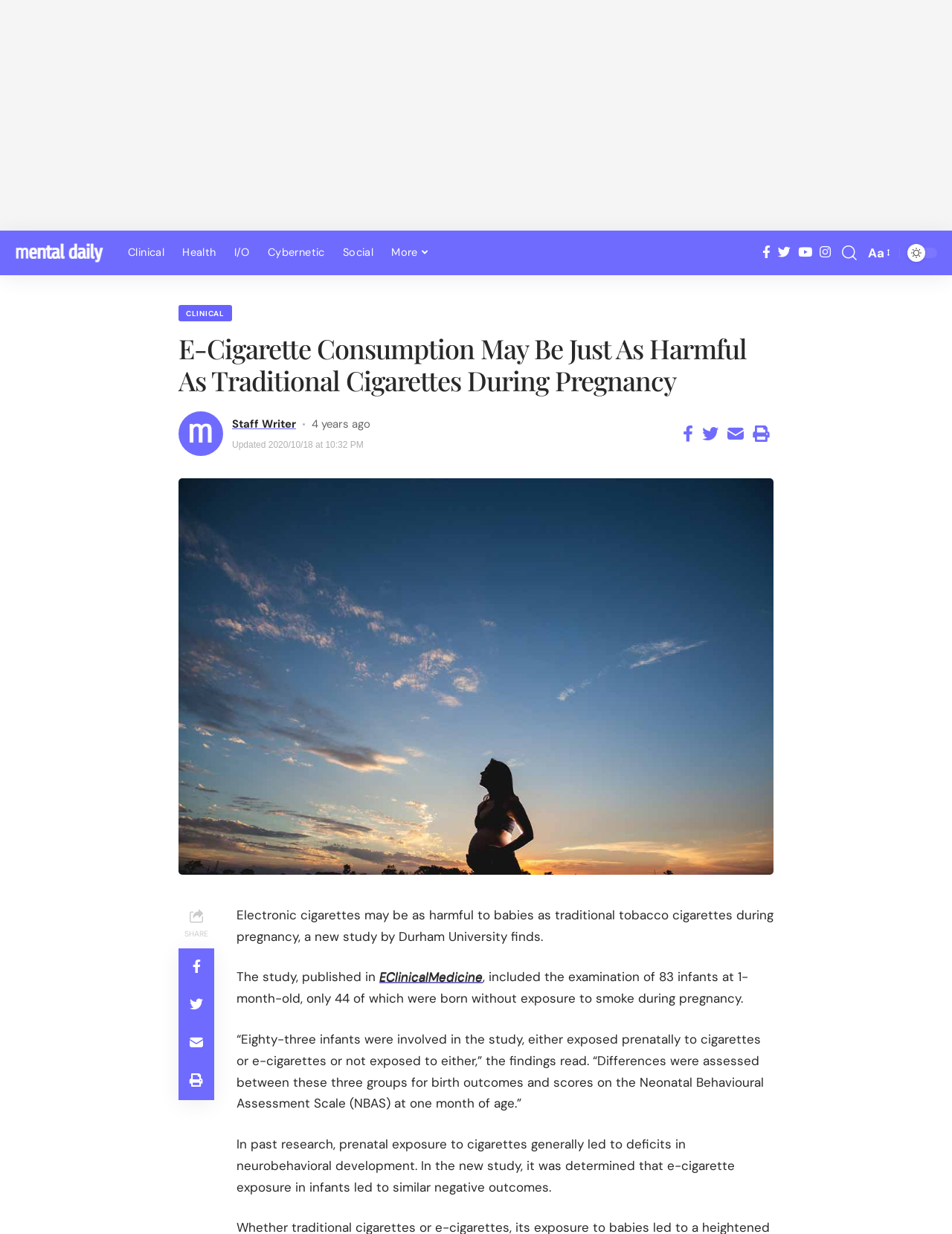Provide a thorough description of the webpage you see.

This webpage appears to be a news article discussing the harmful effects of e-cigarette consumption during pregnancy. At the top of the page, there is a banner advertisement and a link to the website's main menu, which includes categories such as Clinical, Health, I/O, Cybernetic, and Social. 

Below the banner, there is a header section with the title of the article, "E-Cigarette Consumption May Be Just As Harmful As Traditional Cigarettes During Pregnancy", and a link to the author, "Staff Writer", accompanied by a small image. The article's publication date, "4 years ago", is also displayed.

The main content of the article is divided into several paragraphs, which discuss the findings of a study on the effects of e-cigarette exposure on infants. The text is accompanied by several social media links, allowing users to share the article.

At the bottom of the page, there are additional social media links and a "SHARE" button. The webpage also includes several icons, such as "\ue915", "\ue934", and "\ue908", which are likely used for social media sharing or other interactive features.